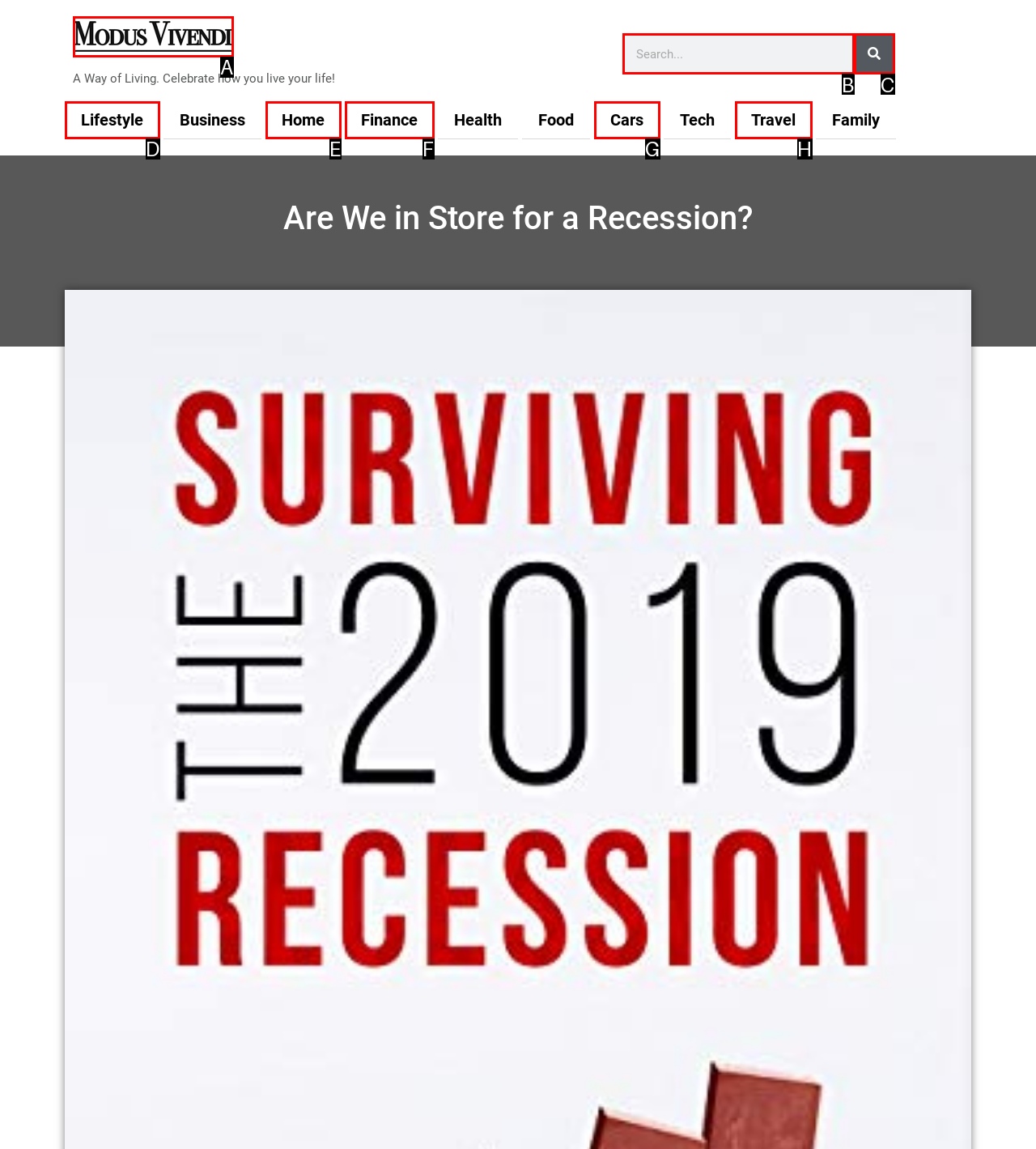With the provided description: alt="Modus Vivendi Logo", select the most suitable HTML element. Respond with the letter of the selected option.

A